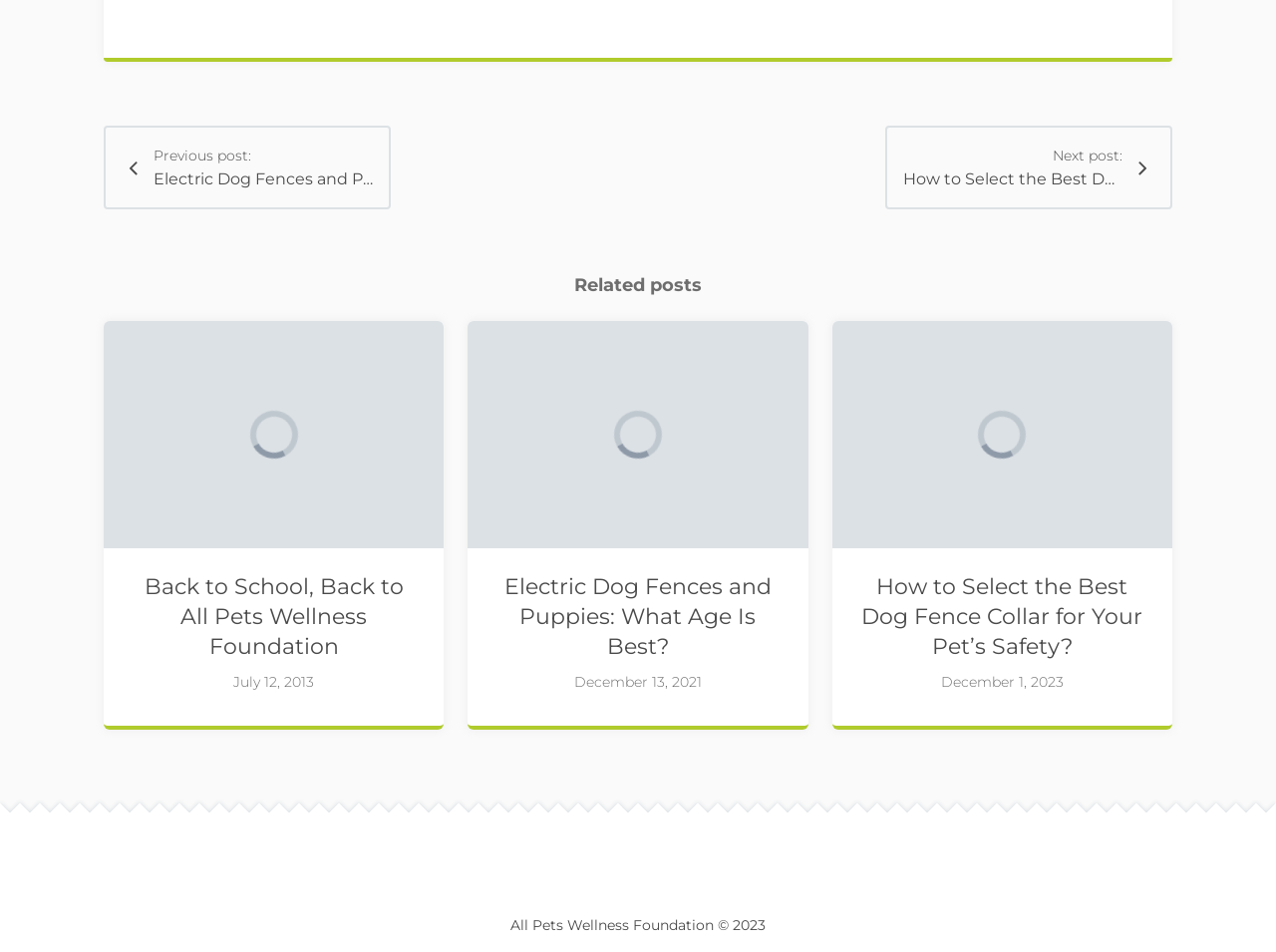Answer the question below using just one word or a short phrase: 
What is the format of the dates in the related posts?

Month Day, Year